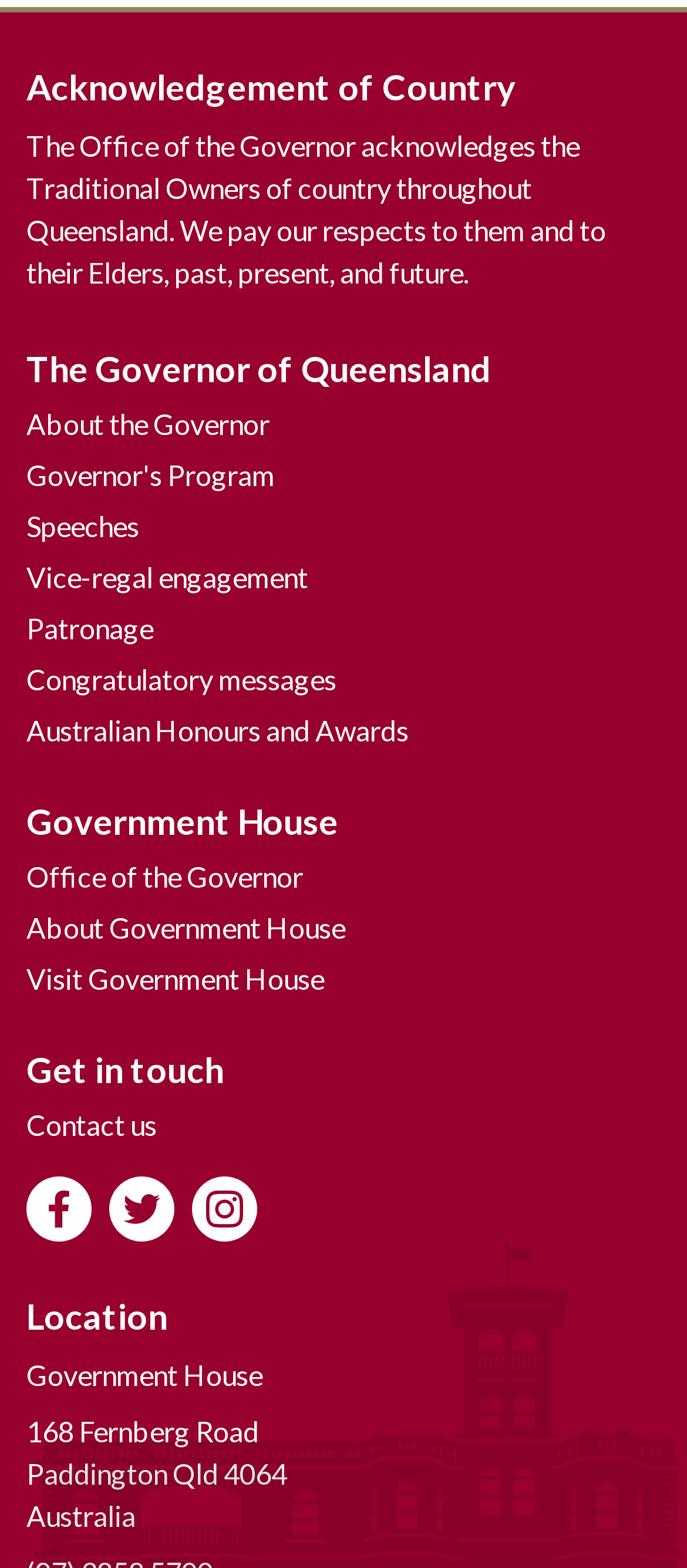What is the address of Government House?
Based on the image content, provide your answer in one word or a short phrase.

168 Fernberg Road